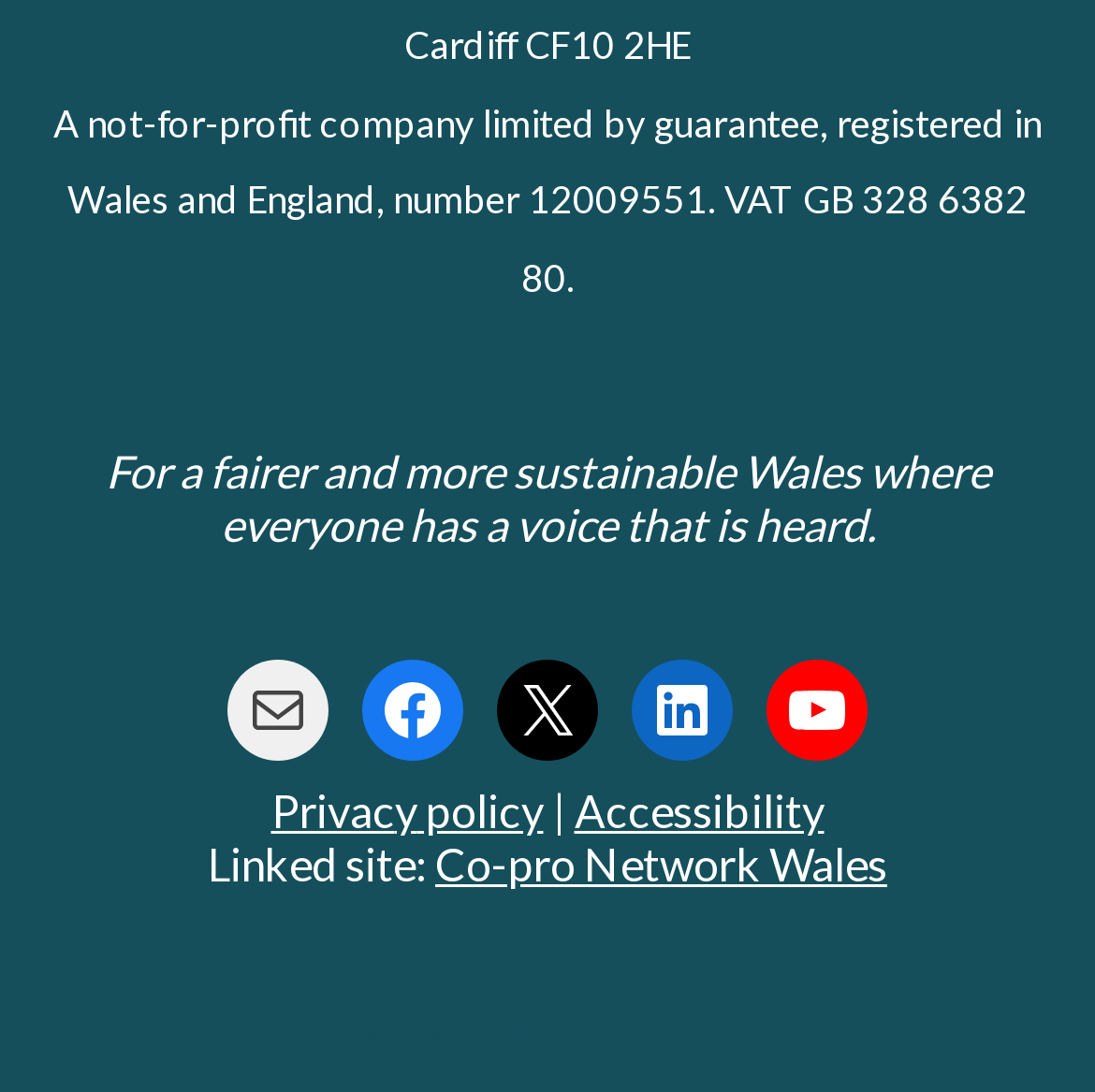What is the name of the linked site?
Please use the image to provide a one-word or short phrase answer.

Co-pro Network Wales